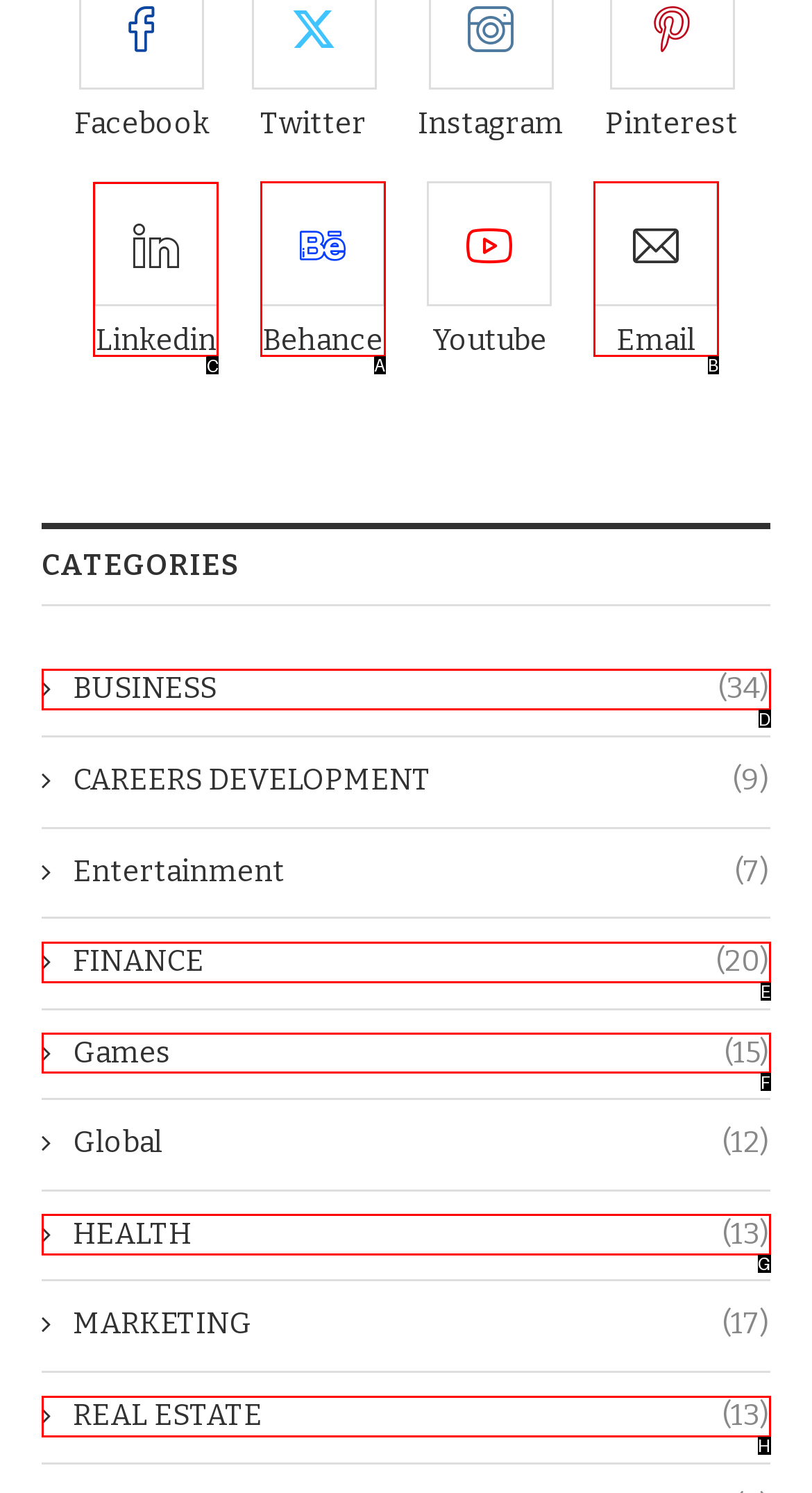Determine which option should be clicked to carry out this task: Open Linkedin profile
State the letter of the correct choice from the provided options.

C